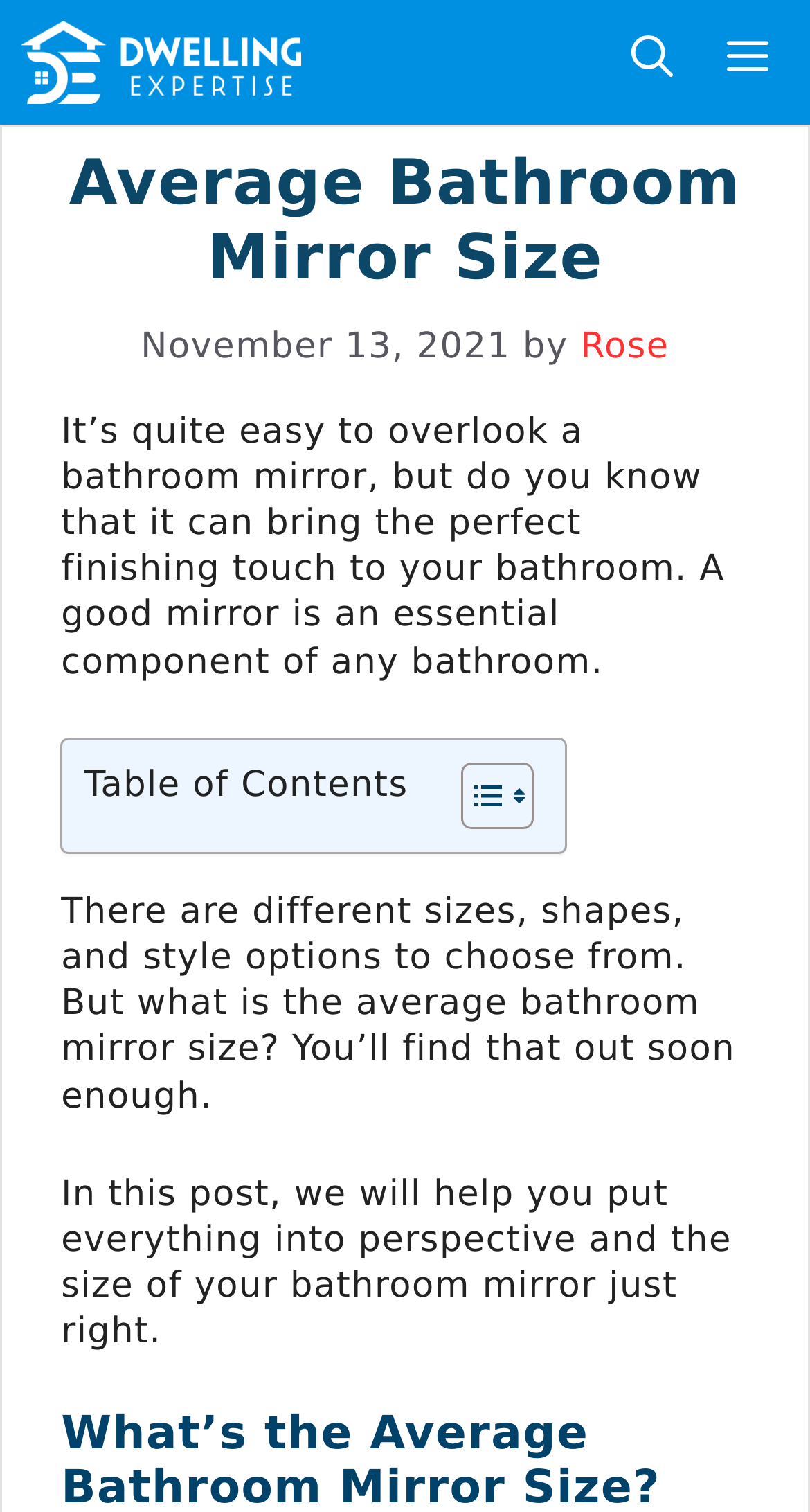What is the date of the article?
Using the image, give a concise answer in the form of a single word or short phrase.

November 13, 2021